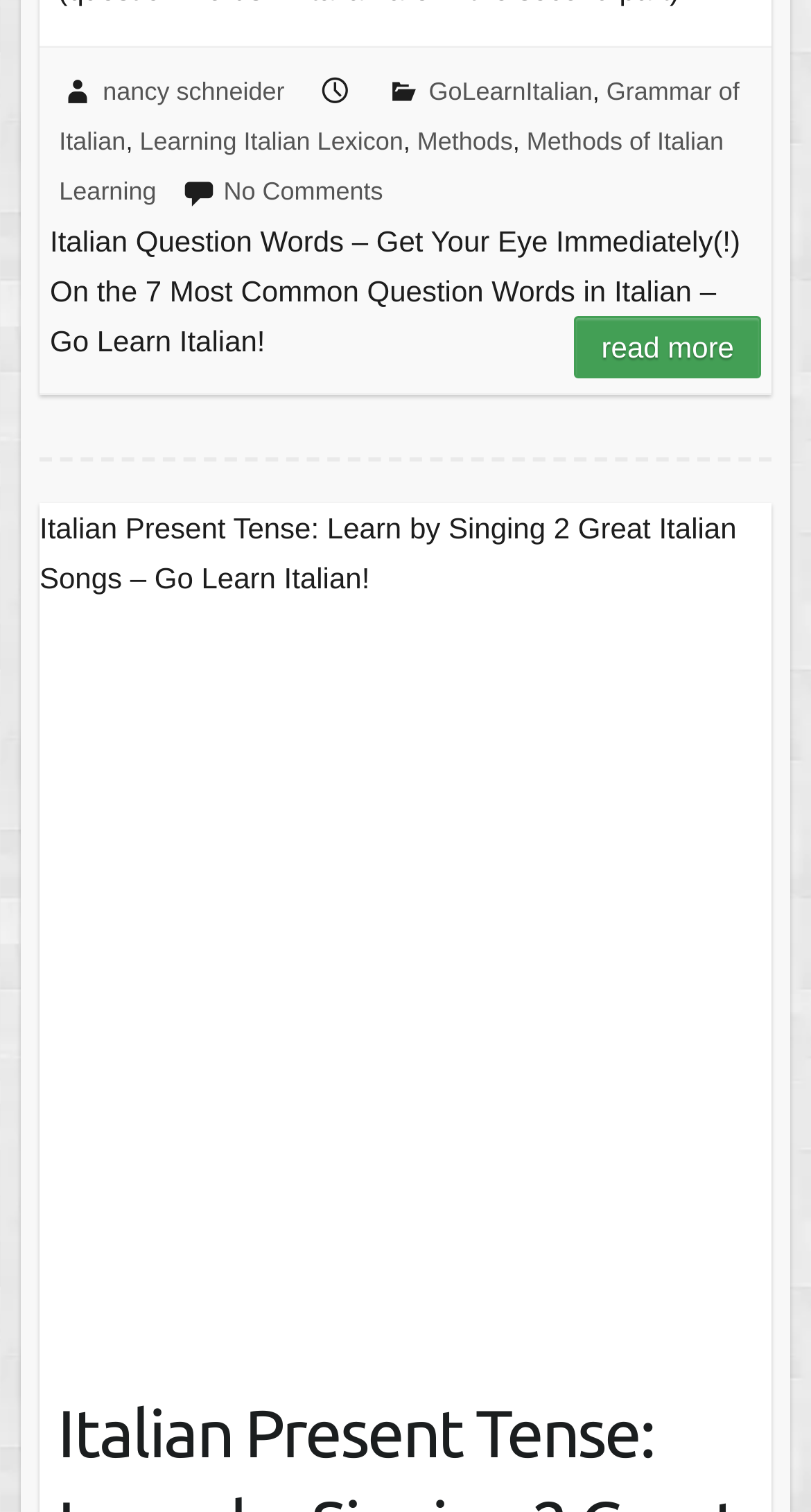Determine the bounding box of the UI component based on this description: "Learning Italian Lexicon". The bounding box coordinates should be four float values between 0 and 1, i.e., [left, top, right, bottom].

[0.172, 0.083, 0.497, 0.102]